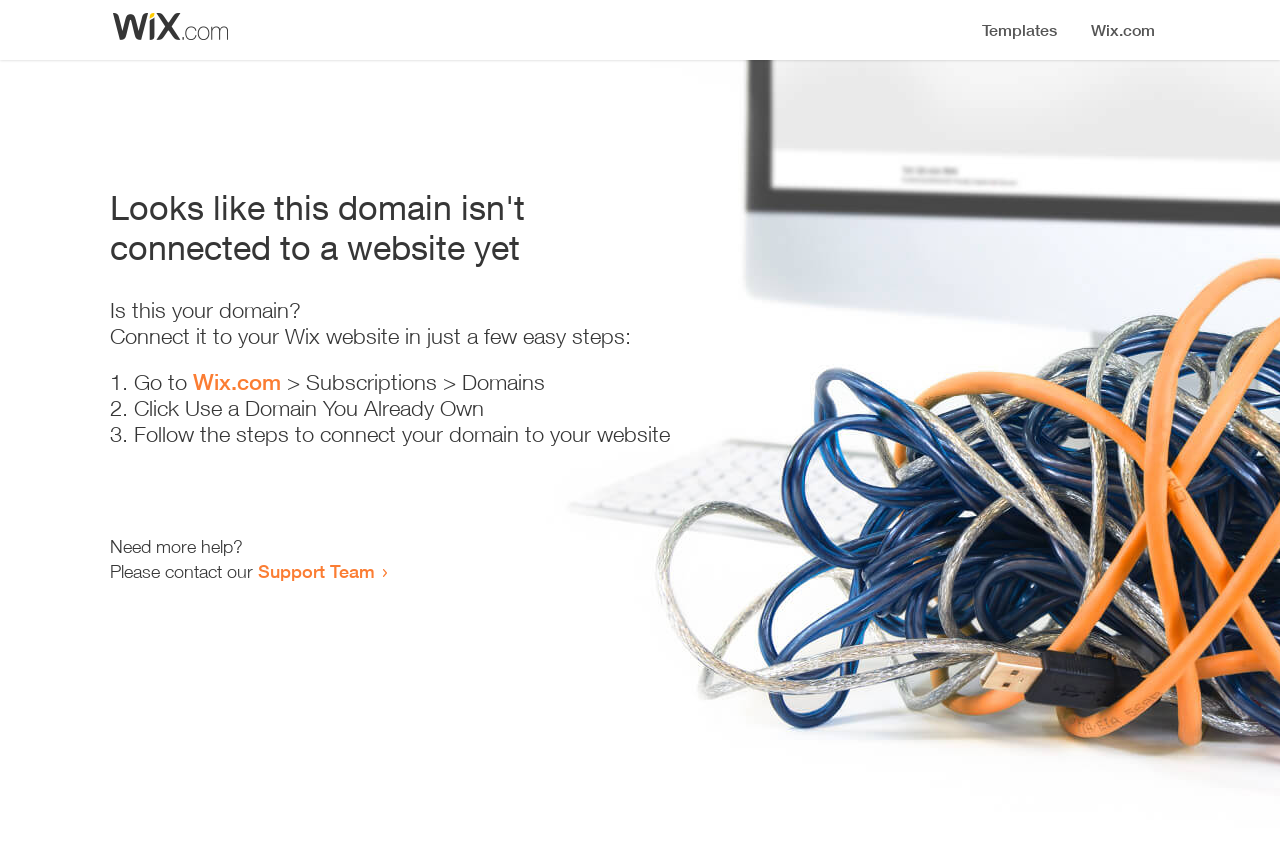Based on the provided description, "Support Team", find the bounding box of the corresponding UI element in the screenshot.

[0.202, 0.658, 0.293, 0.684]